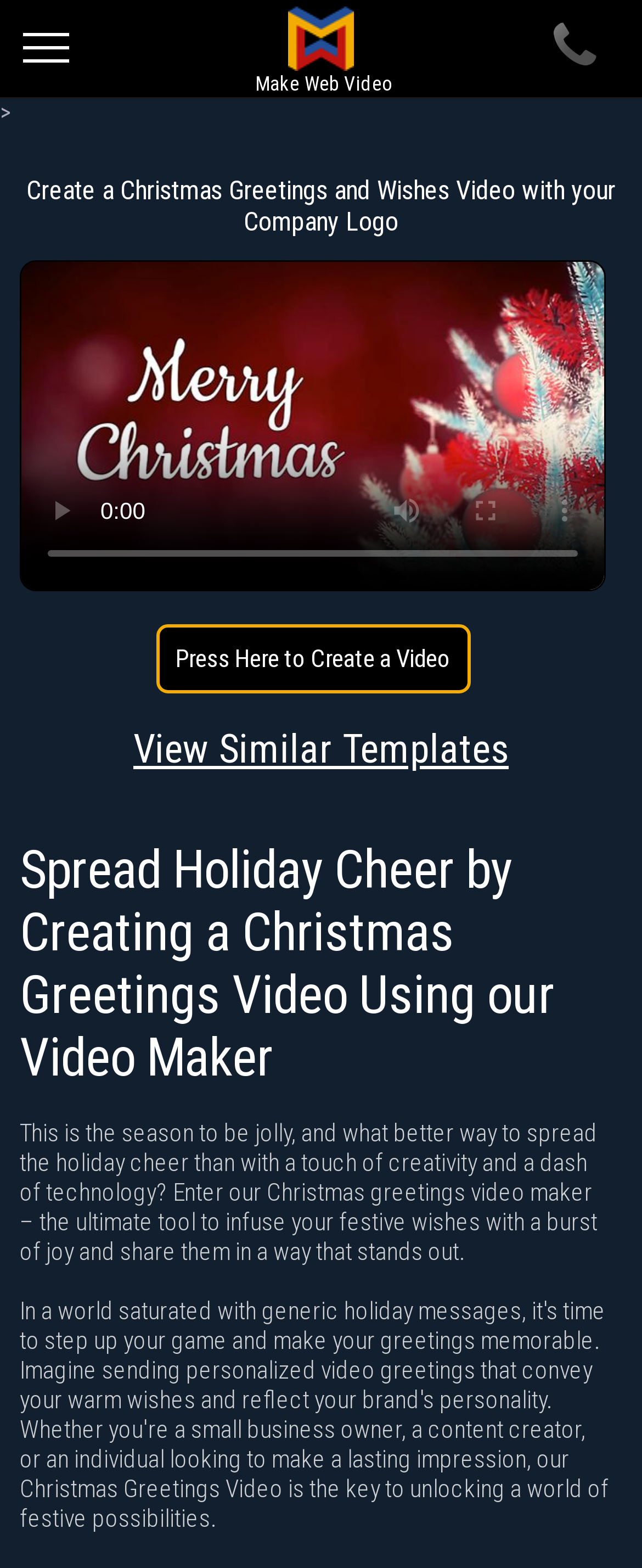Based on the image, please elaborate on the answer to the following question:
What is the purpose of this webpage?

Based on the webpage's content, it appears to be a platform for creating Christmas greetings videos with music. The heading 'Create a Christmas Greetings and Wishes Video with your Company Logo' and the link 'Press Here to Create a Video' suggest that users can create their own videos using this webpage.